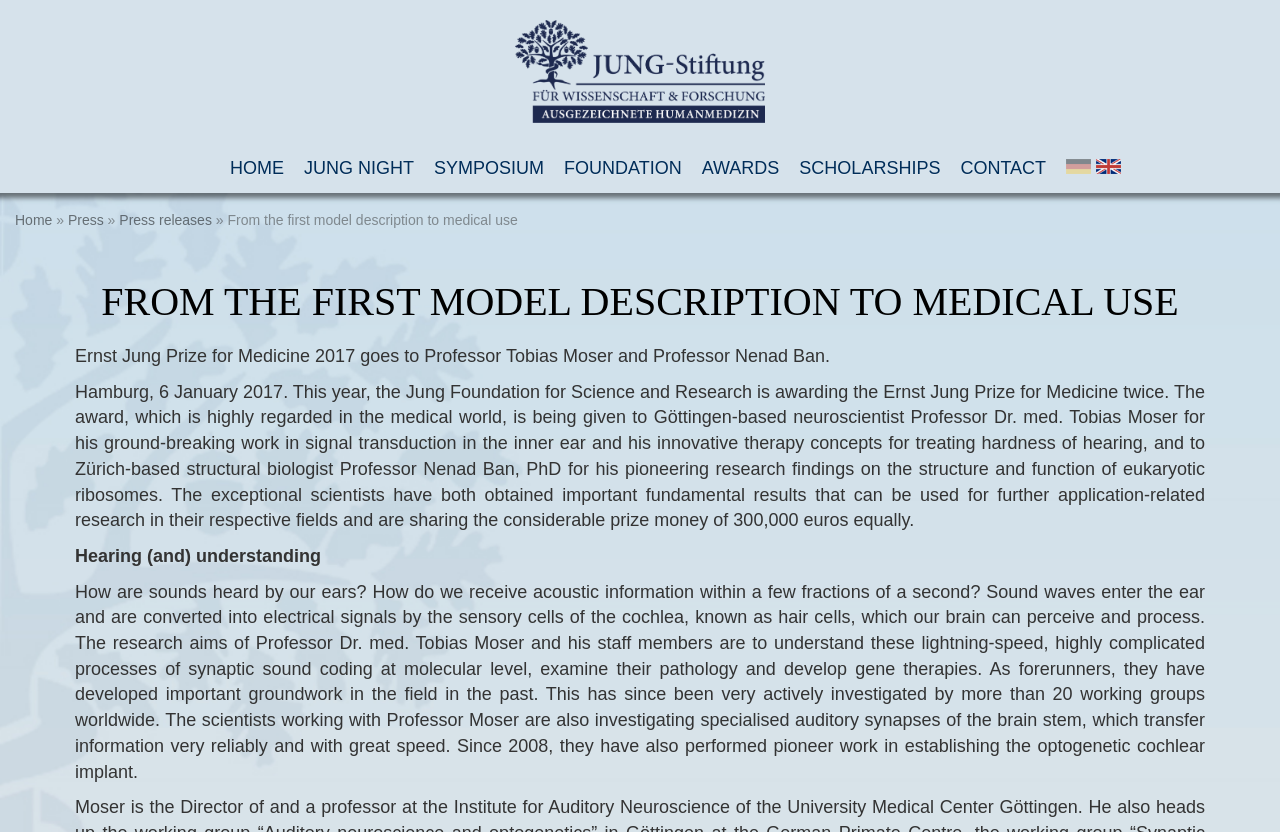Find and indicate the bounding box coordinates of the region you should select to follow the given instruction: "Go to Home".

[0.18, 0.172, 0.222, 0.232]